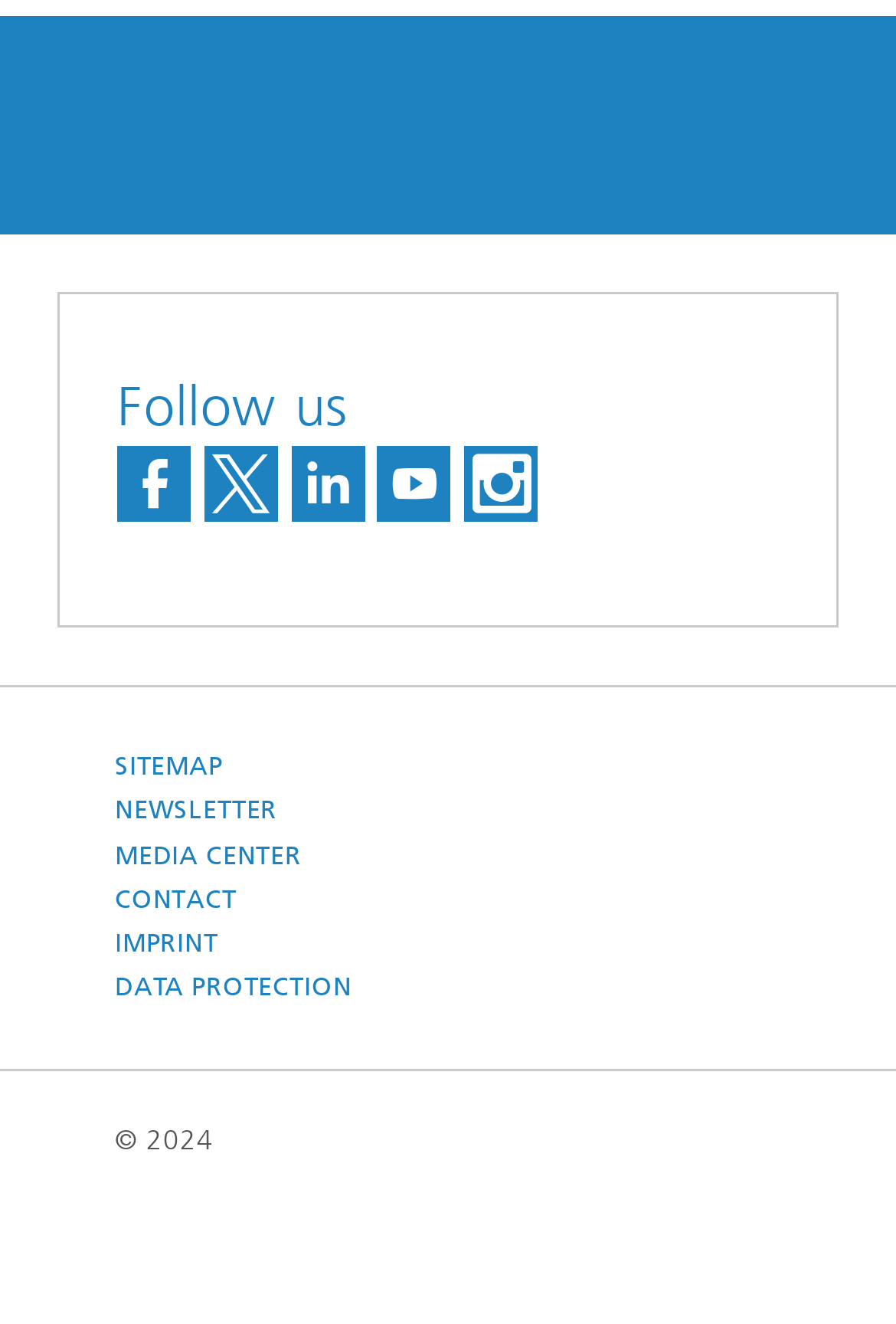Can you identify the bounding box coordinates of the clickable region needed to carry out this instruction: 'Follow us on social media'? The coordinates should be four float numbers within the range of 0 to 1, stated as [left, top, right, bottom].

[0.131, 0.283, 0.869, 0.332]